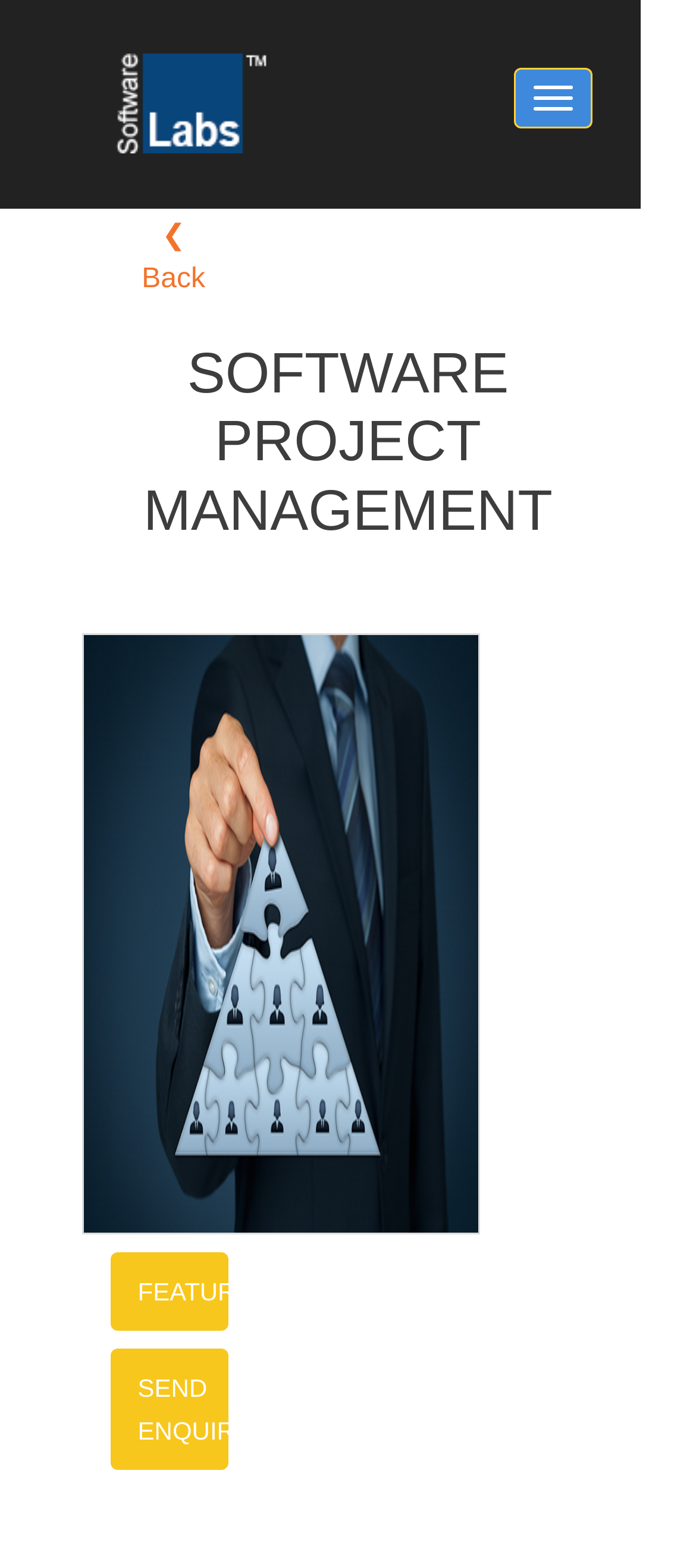Identify the bounding box coordinates for the UI element mentioned here: "Toggle navigation". Provide the coordinates as four float values between 0 and 1, i.e., [left, top, right, bottom].

[0.738, 0.043, 0.851, 0.082]